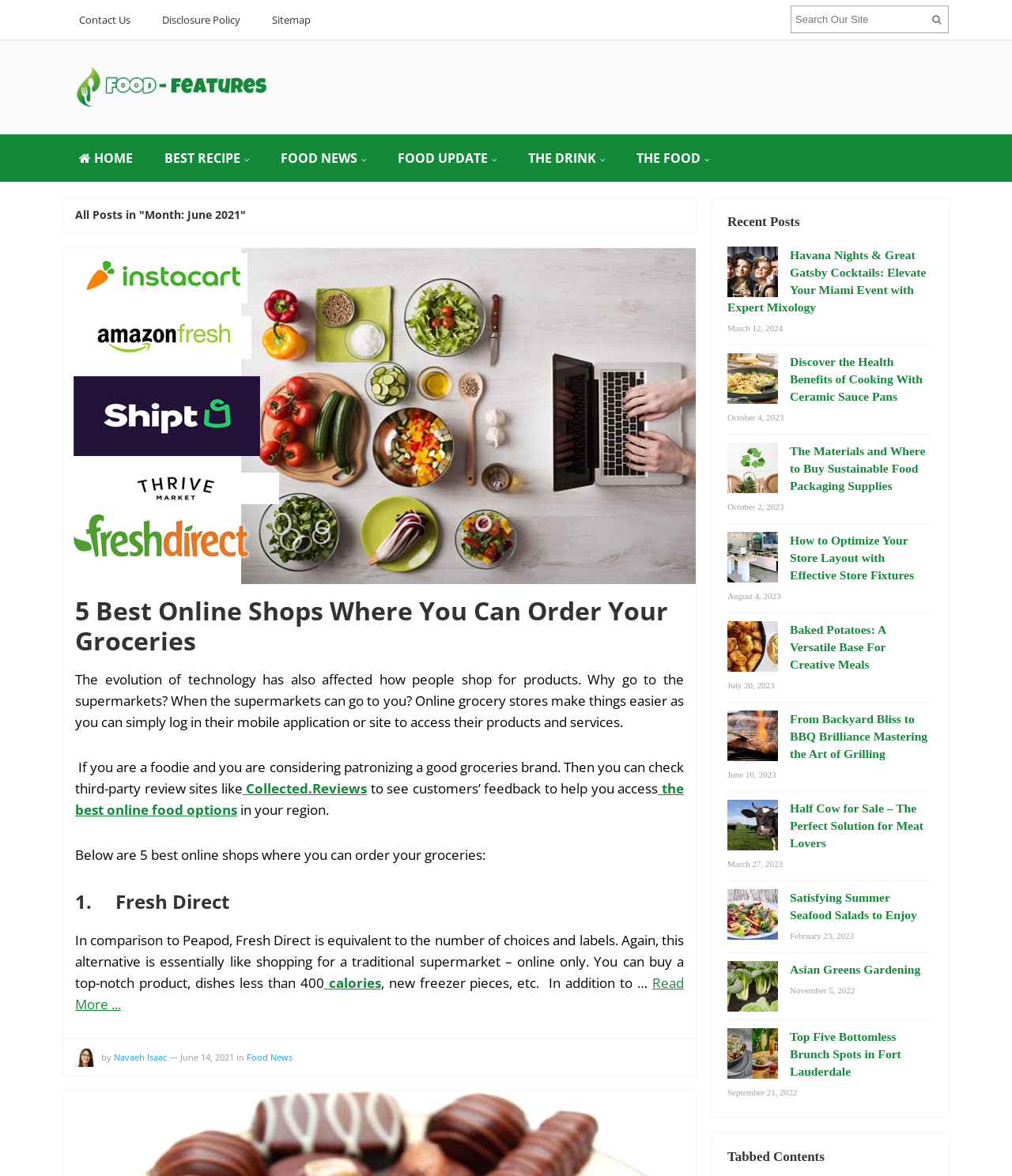Locate the UI element described by the best online food options in the provided webpage screenshot. Return the bounding box coordinates in the format (top-left x, top-left y, bottom-right x, bottom-right y), ensuring all values are between 0 and 1.

[0.074, 0.663, 0.676, 0.696]